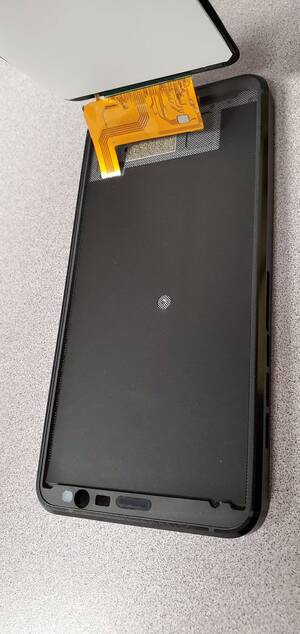Review the image closely and give a comprehensive answer to the question: What is the surface on which the smartphone rests?

The caption describes the surface as a smooth tabletop, which provides a neutral backdrop that enhances the focus on the components involved in the assembly.